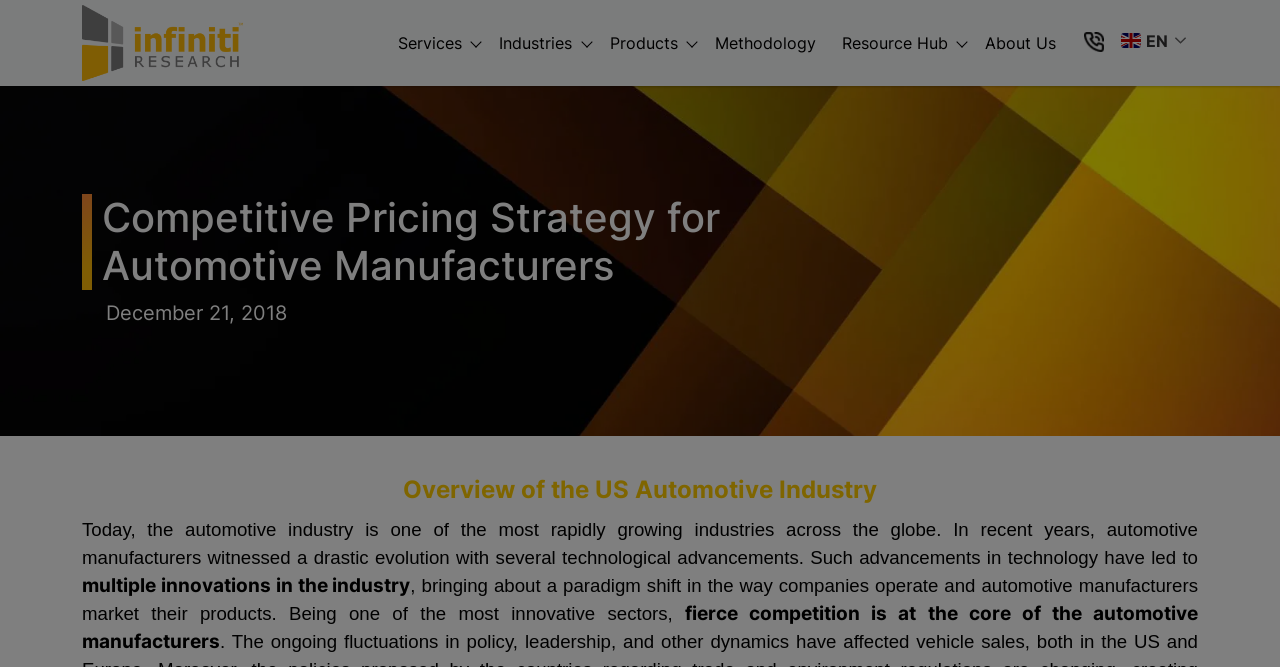What is the purpose of the Infiniti website link?
We need a detailed and exhaustive answer to the question. Please elaborate.

The Infiniti website link is likely provided to allow users to explore Infiniti's strategy, as indicated by the meta description 'Unlock potent competitive pricing insights with Infiniti's strategy. Connect to explore its impact on your business.' This suggests that the link leads to a webpage that provides more information about Infiniti's strategy.